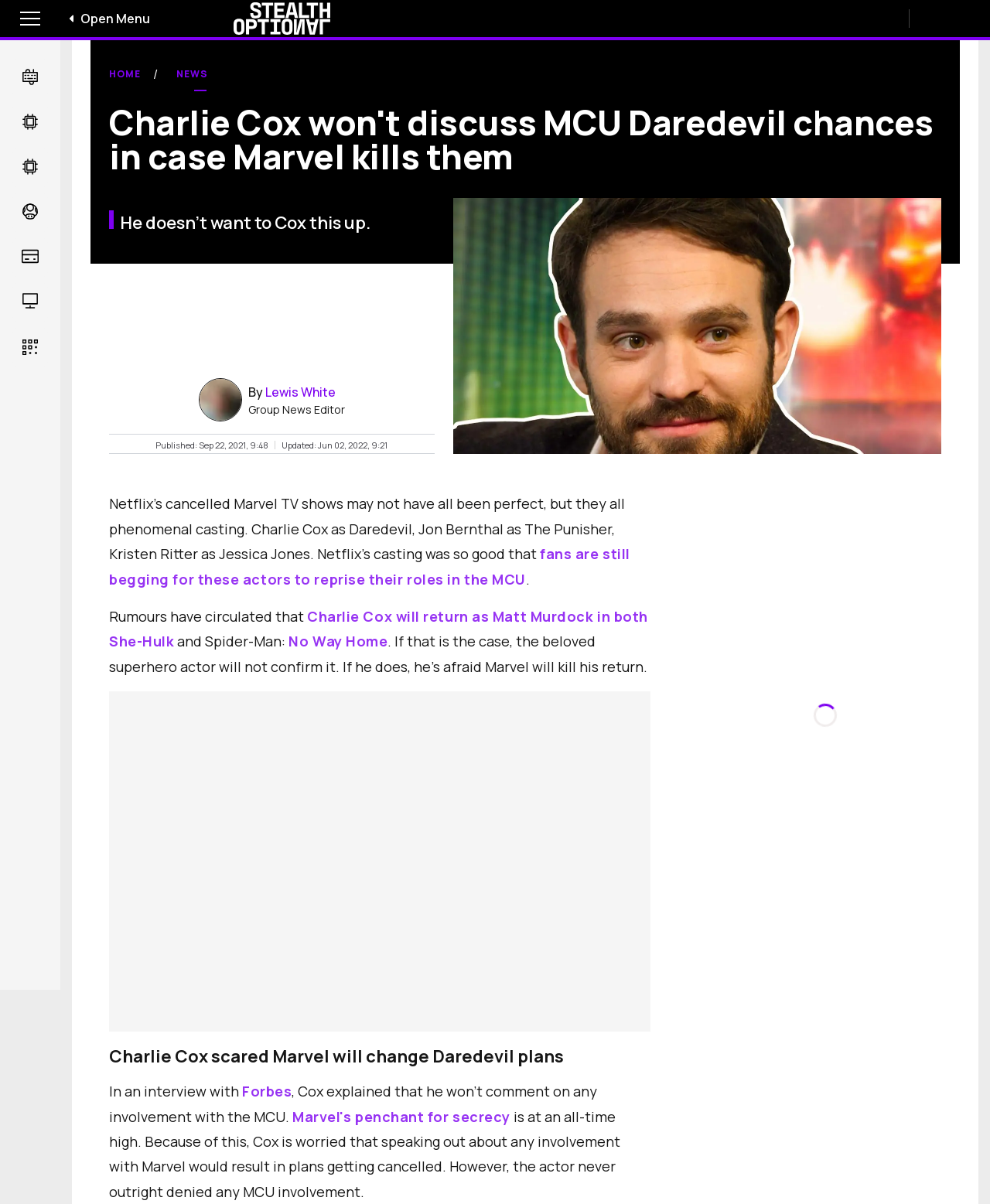Provide a thorough and detailed response to the question by examining the image: 
What is the name of the TV show mentioned in the article?

The article mentions that there are rumors about Charlie Cox returning as Matt Murdock in both She-Hulk and Spider-Man: No Way Home.